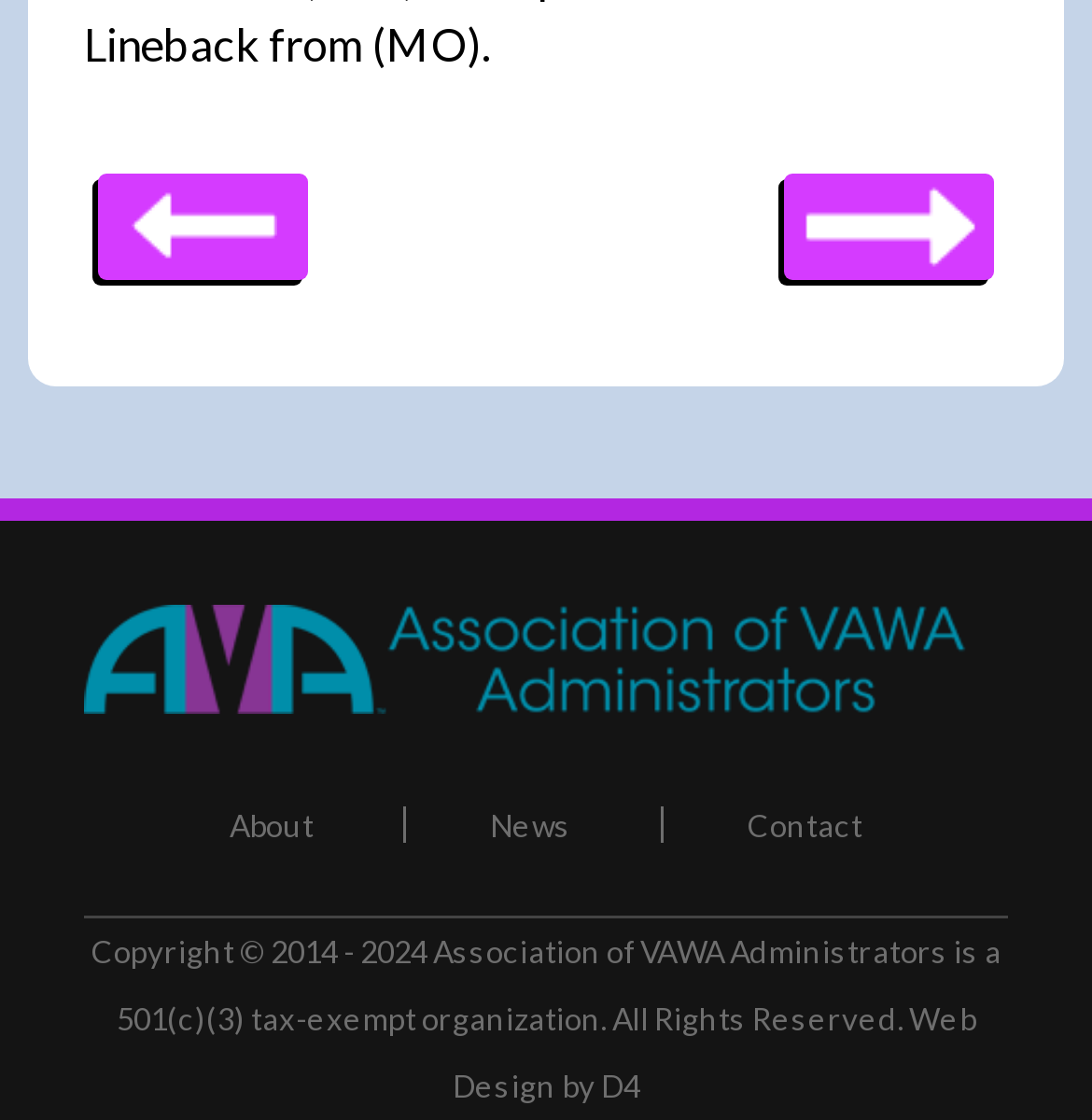Identify the bounding box coordinates for the UI element that matches this description: "Web Design".

[0.414, 0.894, 0.894, 0.986]